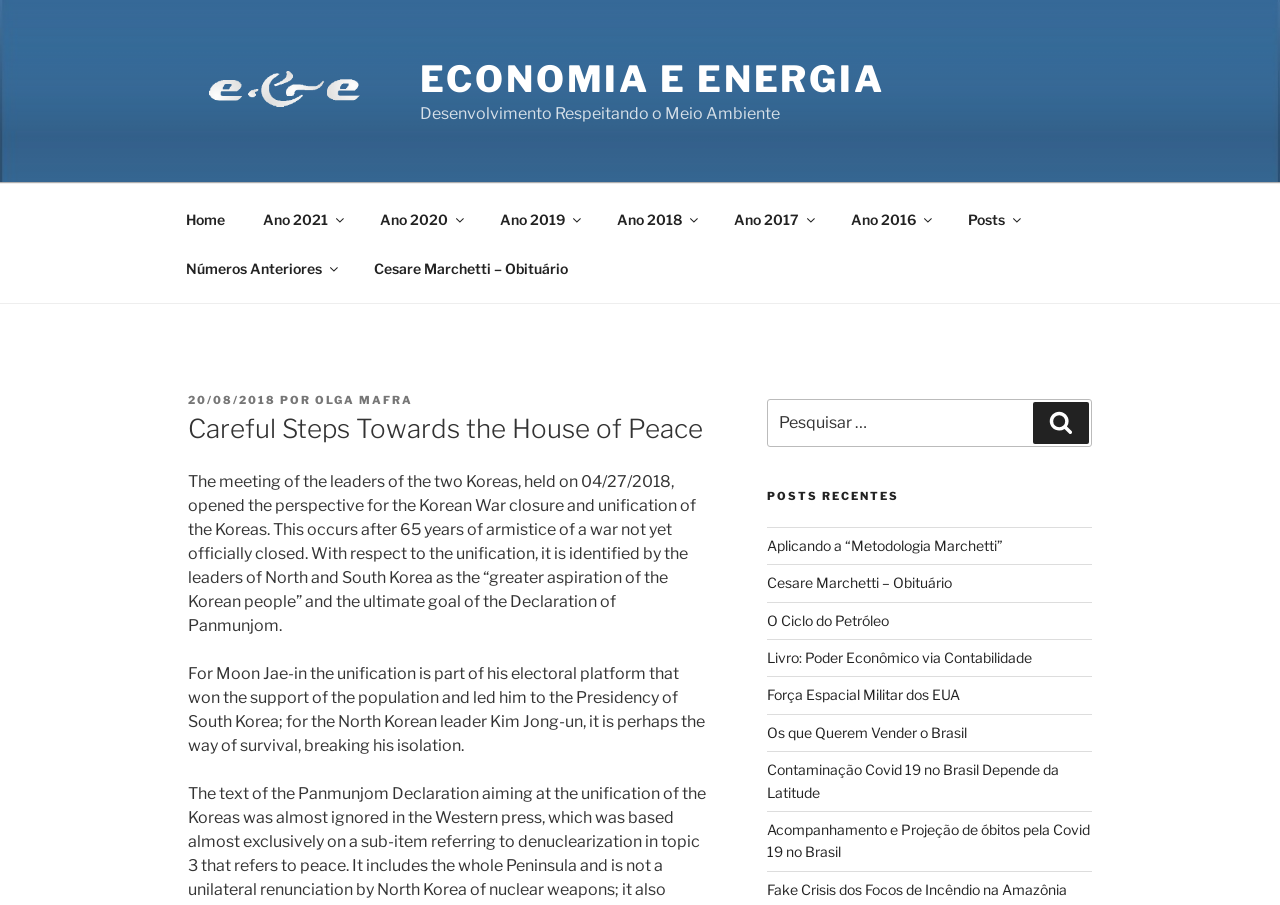What is the purpose of the search box?
Please give a detailed answer to the question using the information shown in the image.

I determined the answer by looking at the search box element and its associated static text 'Pesquisar por:' which suggests that the search box is used to search the website.